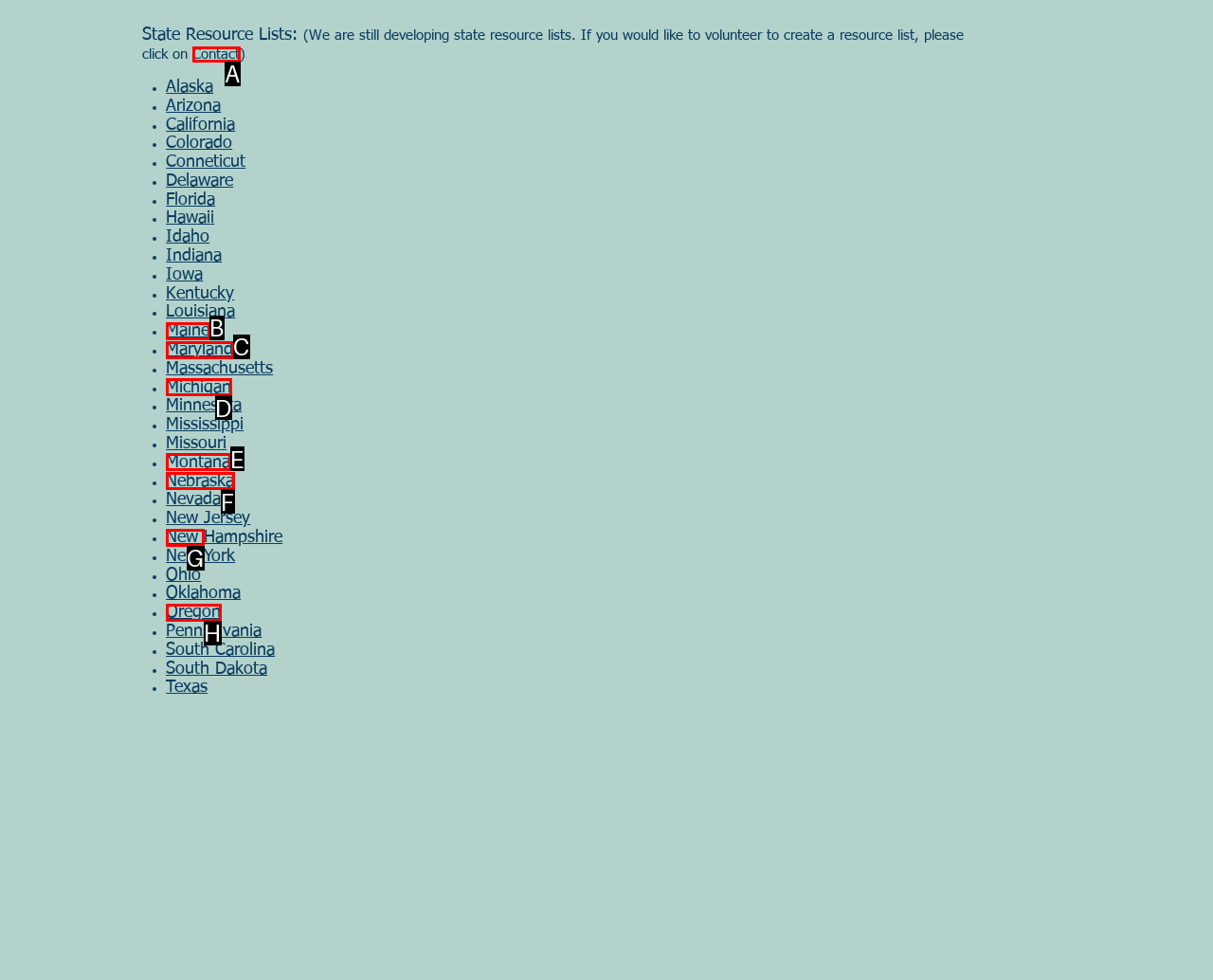From the given options, tell me which letter should be clicked to complete this task: Click on Contact
Answer with the letter only.

A